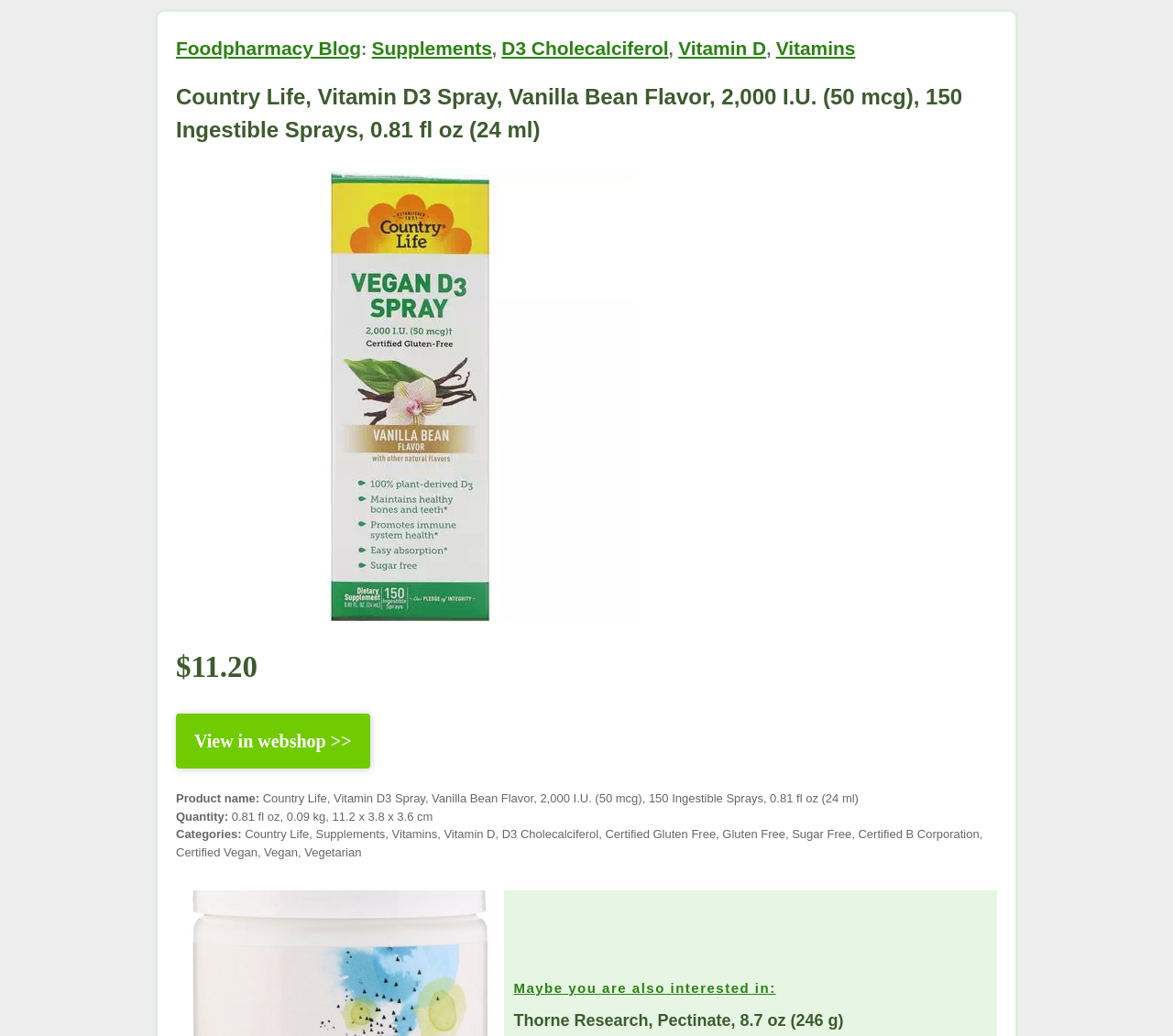Determine the bounding box coordinates for the UI element with the following description: "View in webshop >>". The coordinates should be four float numbers between 0 and 1, represented as [left, top, right, bottom].

[0.15, 0.689, 0.315, 0.742]